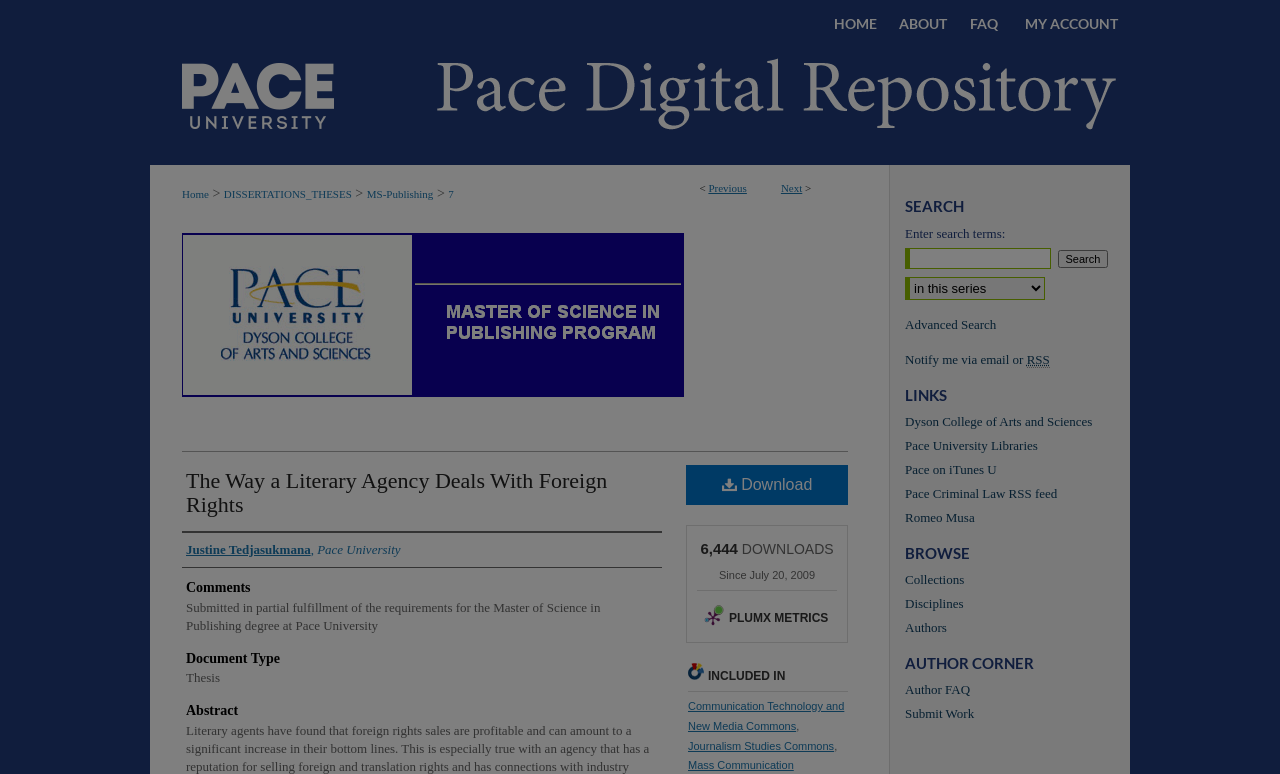What is the name of the university?
Provide an in-depth and detailed answer to the question.

I found the name of the university by looking at the image element with the text 'Pace University' and the link element with the text 'Pace University Libraries'.